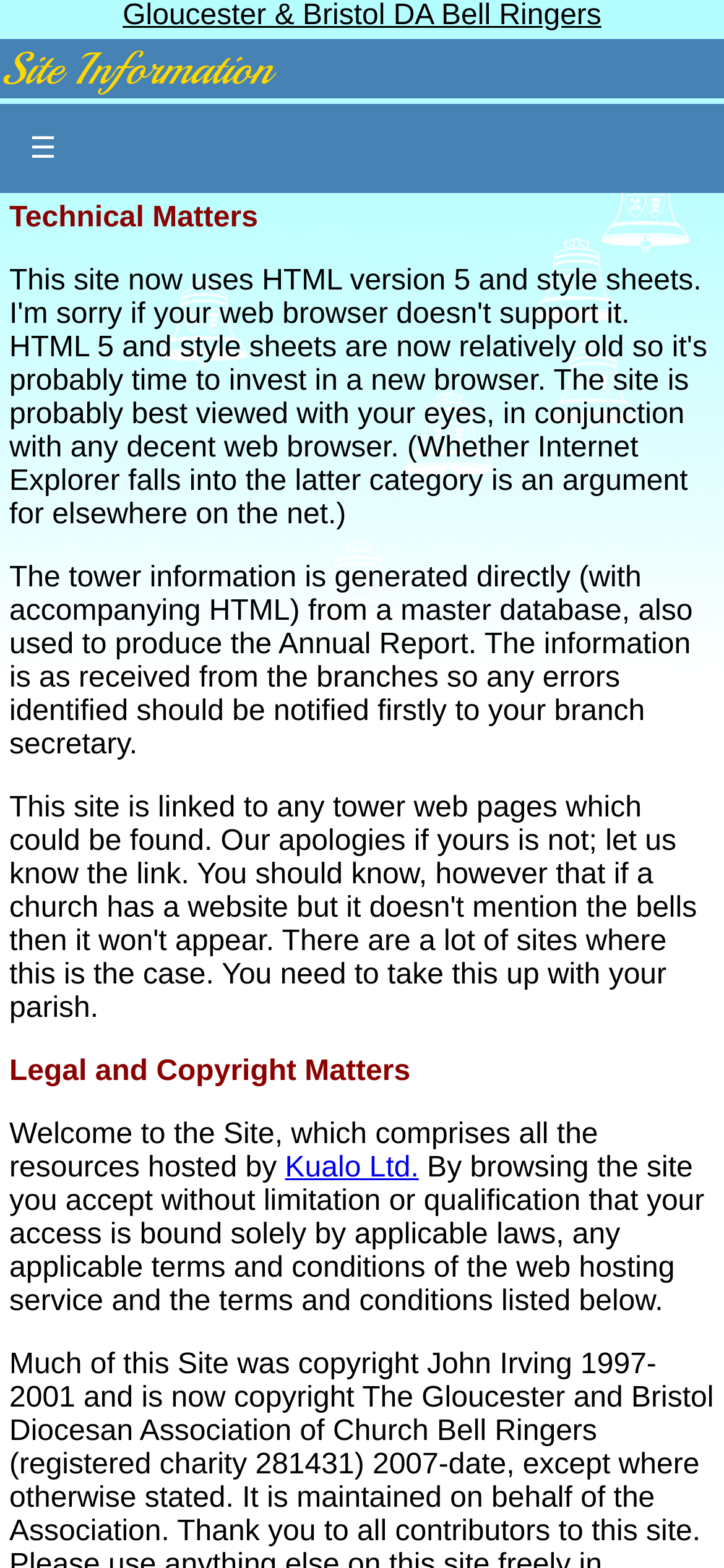Determine the bounding box of the UI element mentioned here: "Kualo Ltd.". The coordinates must be in the format [left, top, right, bottom] with values ranging from 0 to 1.

[0.394, 0.735, 0.578, 0.755]